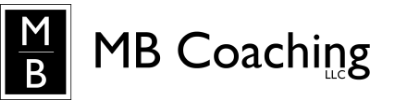What is written below the emblematic letters?
Use the information from the screenshot to give a comprehensive response to the question.

Below the stylized 'M' and 'B' letters, the full name 'MB Coaching' is written, accompanied by 'LLC' to denote the corporate structure of the company.